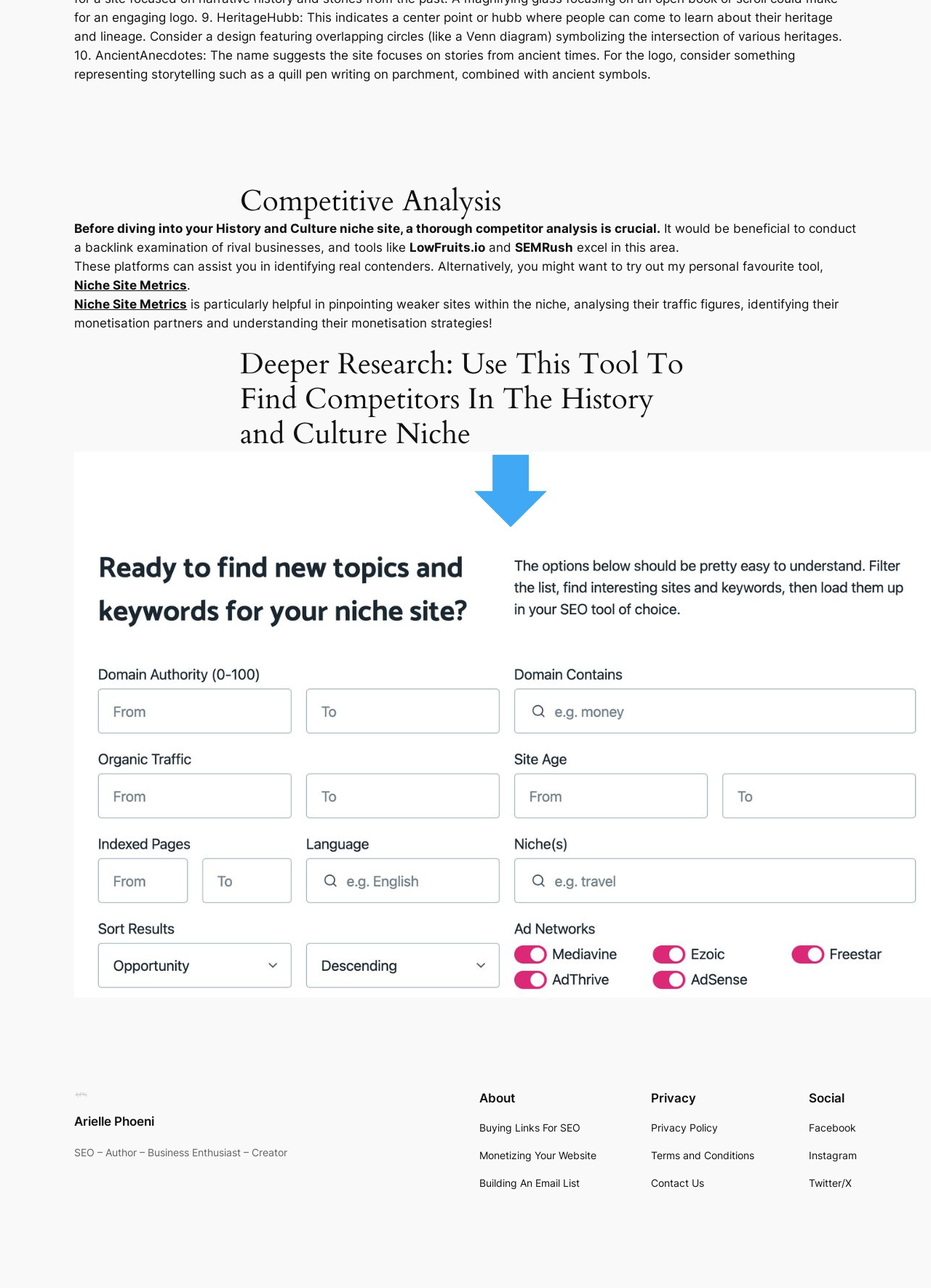Locate the bounding box of the UI element based on this description: "Building An Email List". Provide four float numbers between 0 and 1 as [left, top, right, bottom].

[0.515, 0.913, 0.623, 0.925]